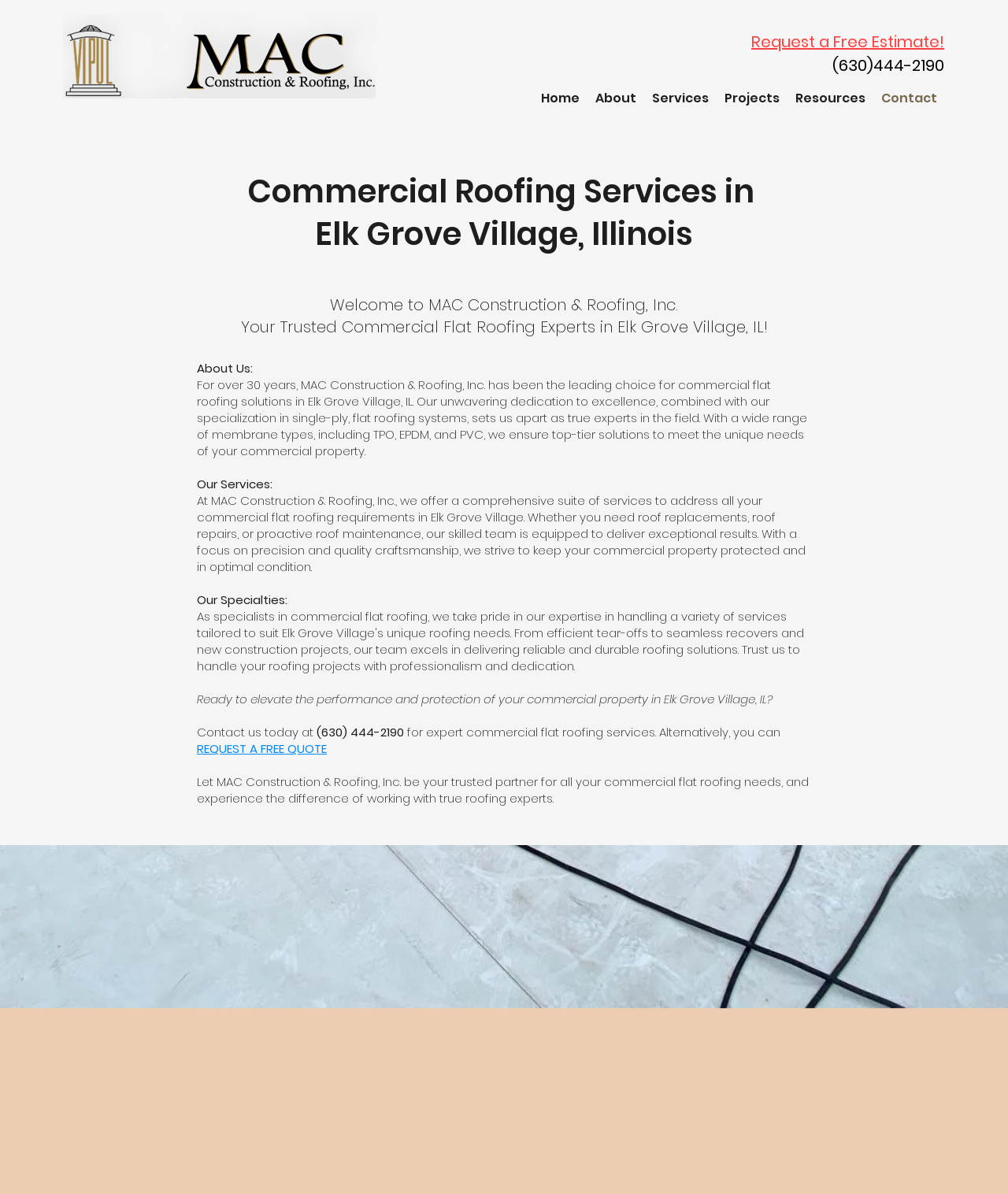What is the phone number to contact MAC Construction & Roofing?
Provide a concise answer using a single word or phrase based on the image.

(630) 444-2190